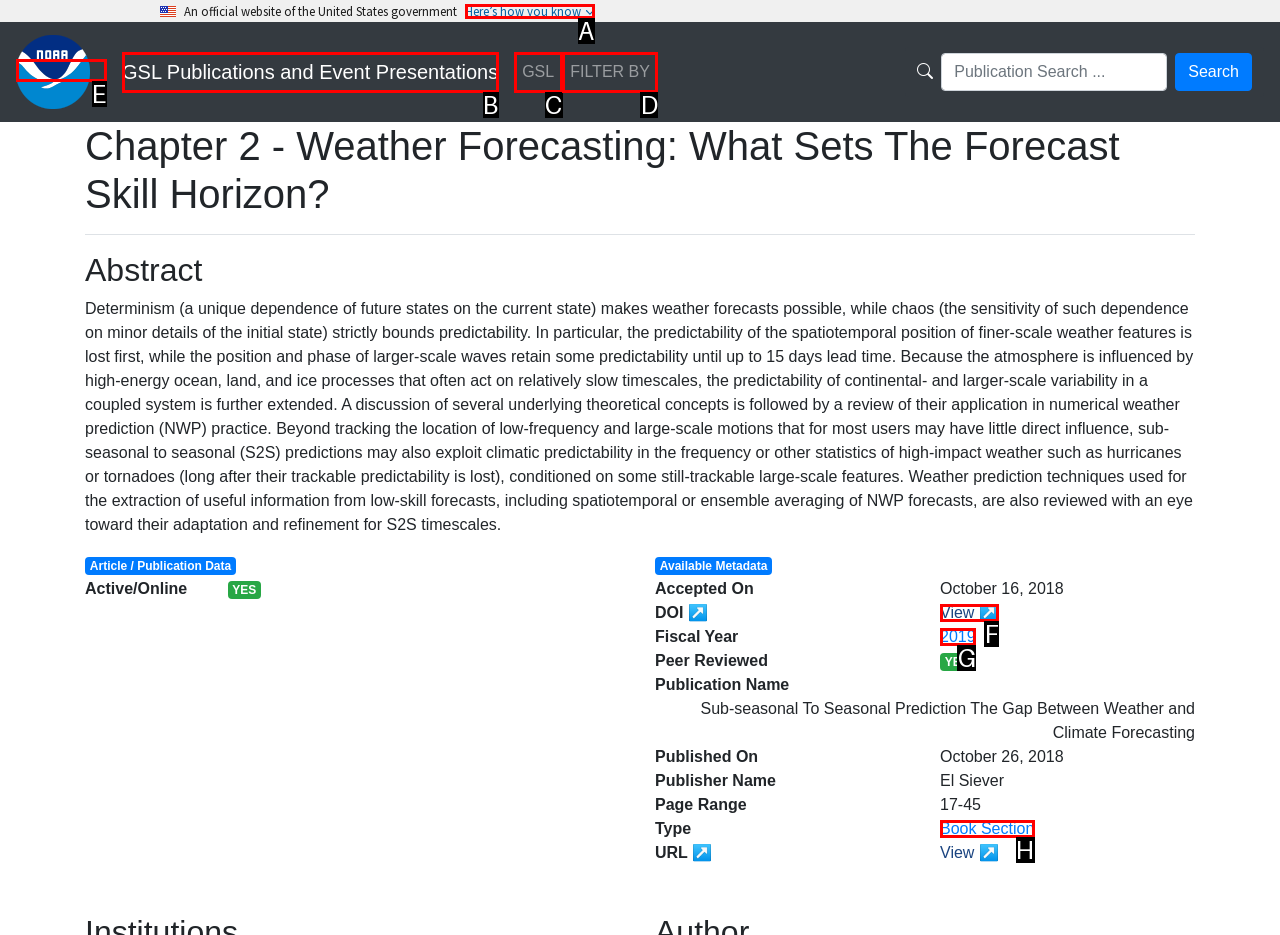Using the description: GSL Publications and Event Presentations, find the HTML element that matches it. Answer with the letter of the chosen option.

B